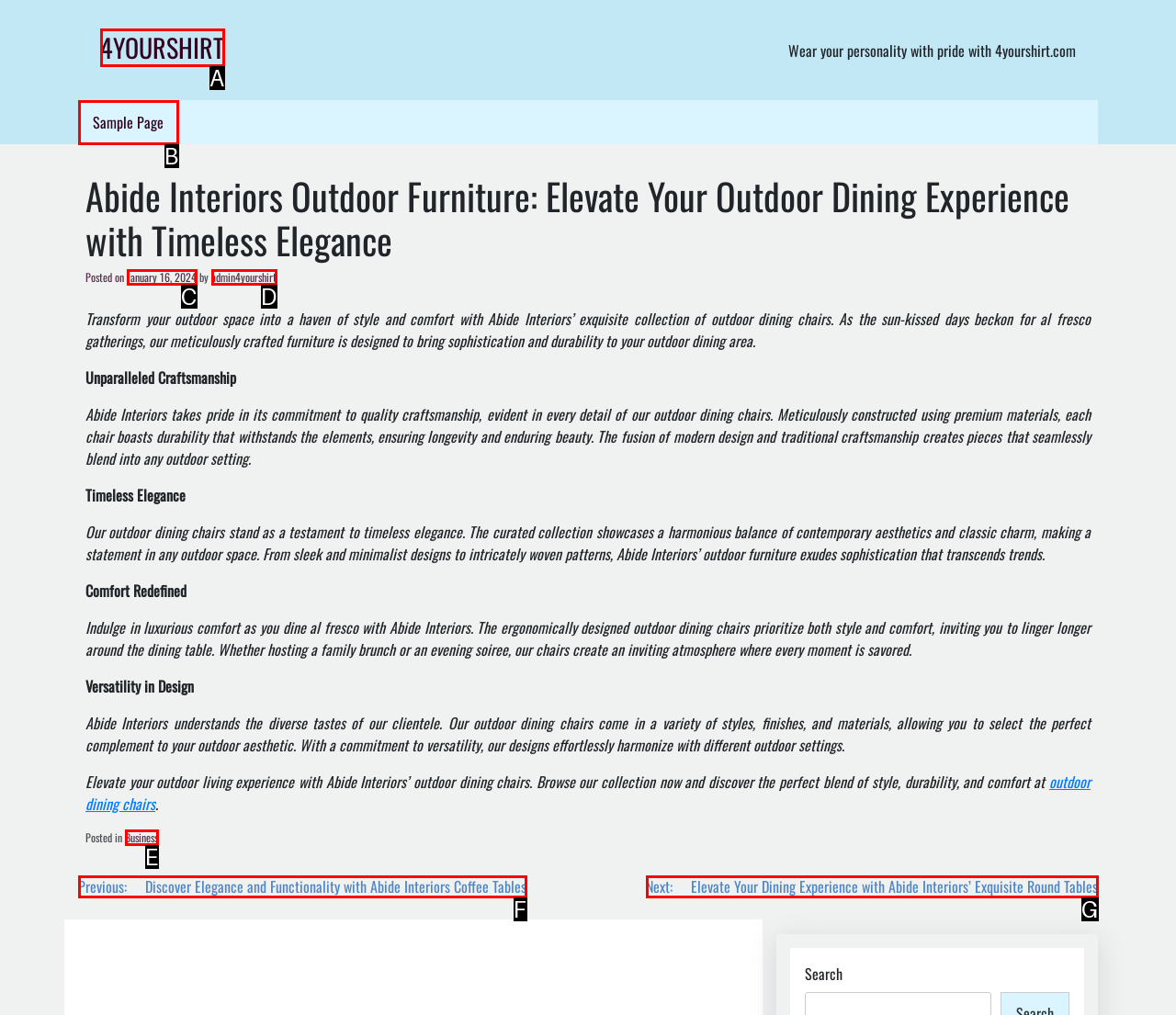Which HTML element fits the description: January 16, 2024January 16, 2024? Respond with the letter of the appropriate option directly.

C